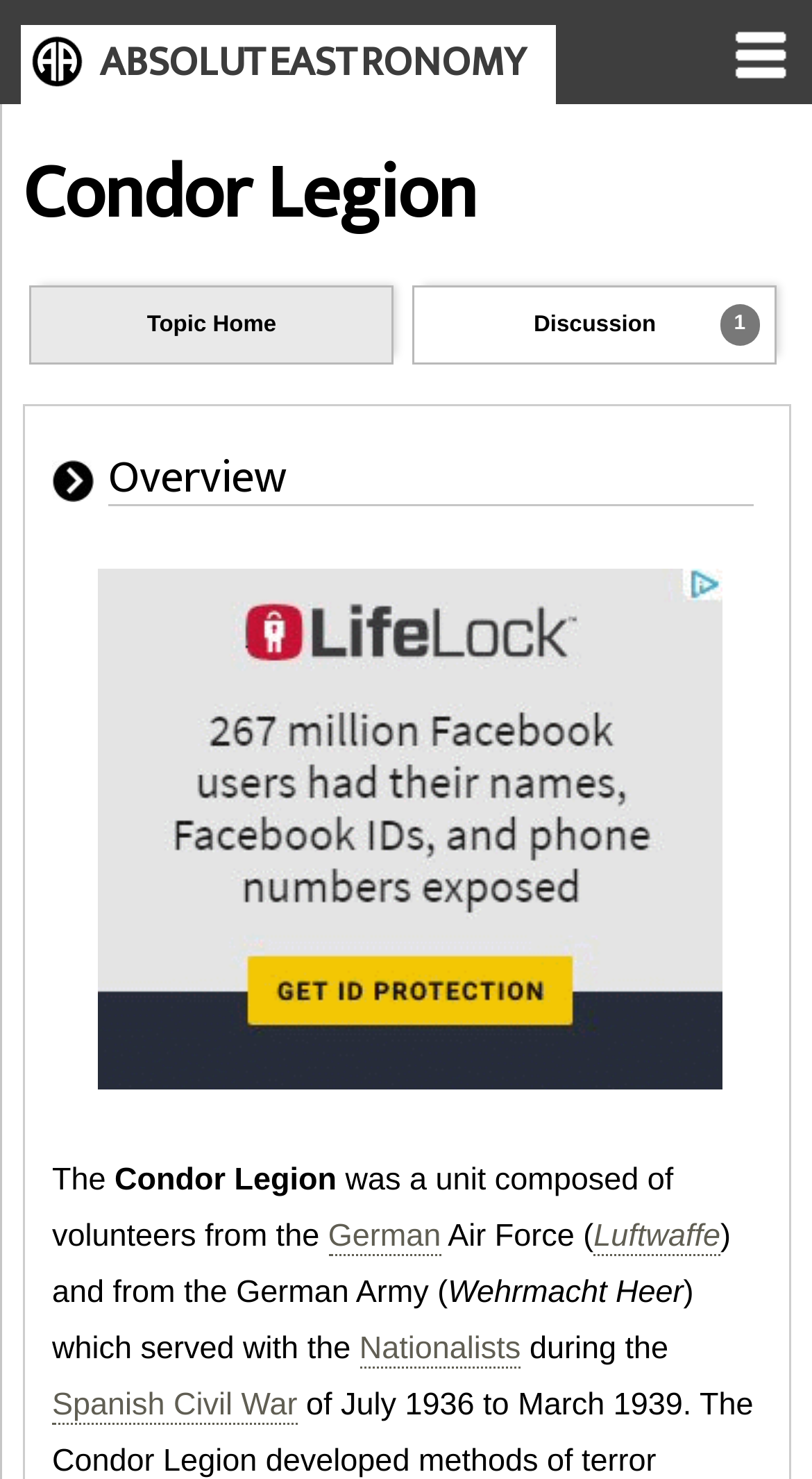Determine the bounding box coordinates for the clickable element required to fulfill the instruction: "Go to Topic Home". Provide the coordinates as four float numbers between 0 and 1, i.e., [left, top, right, bottom].

[0.181, 0.211, 0.34, 0.228]